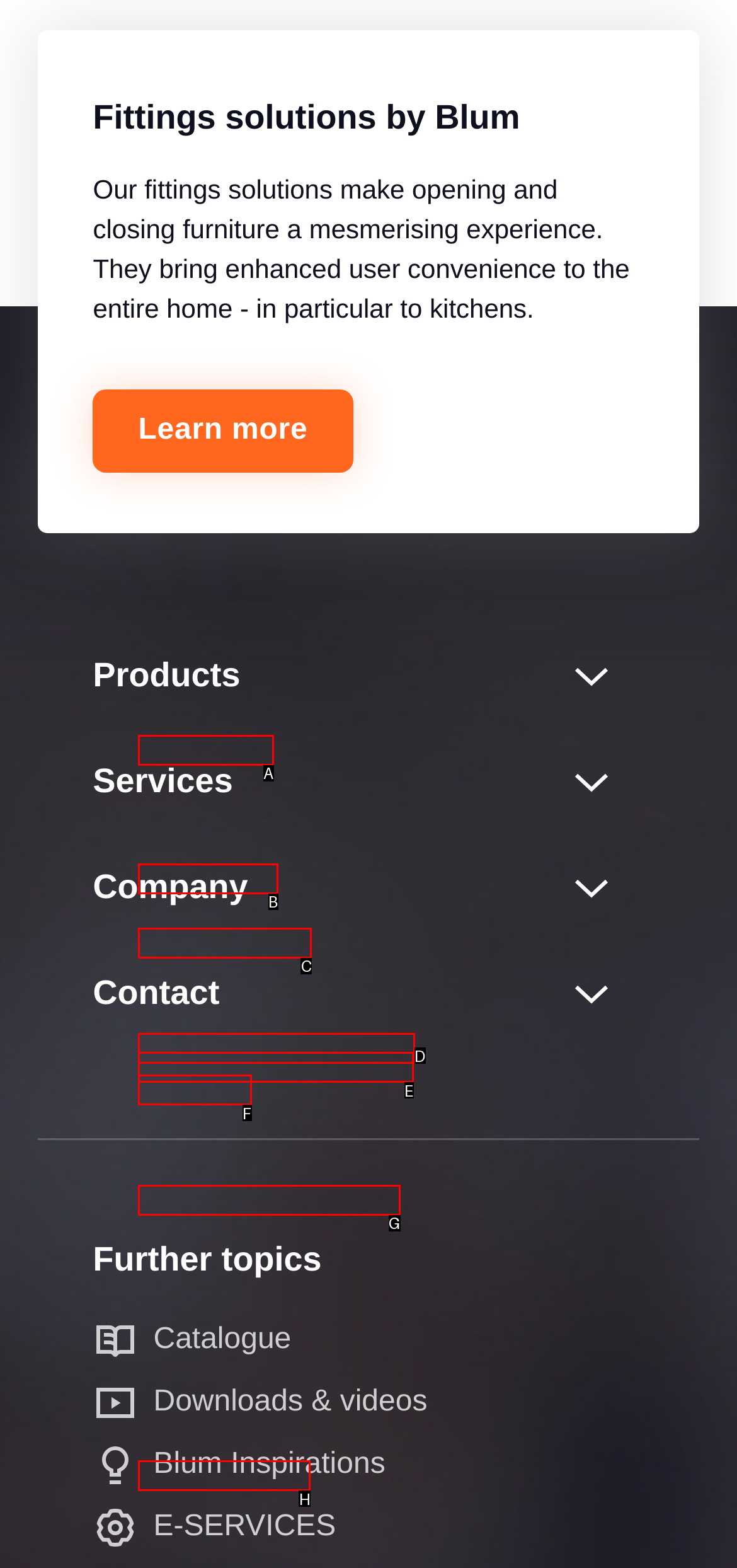Point out the correct UI element to click to carry out this instruction: Discover Blum's innovations
Answer with the letter of the chosen option from the provided choices directly.

A